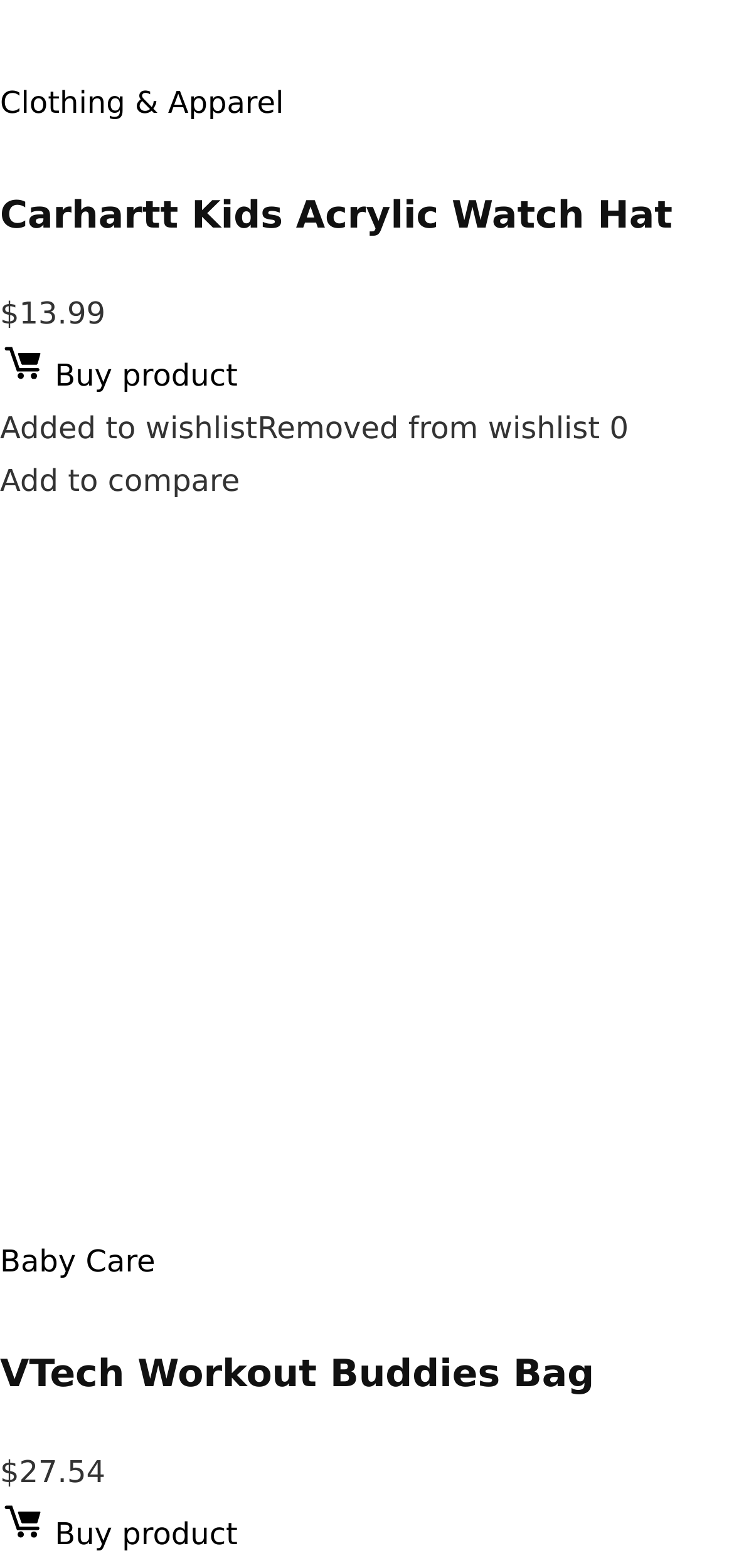Is there an image for the second product?
Using the information presented in the image, please offer a detailed response to the question.

There is an image for the second product, which can be found in the figure element with the image 'VTech Workout Buddies Bag' located below the heading 'VTech Workout Buddies Bag'.